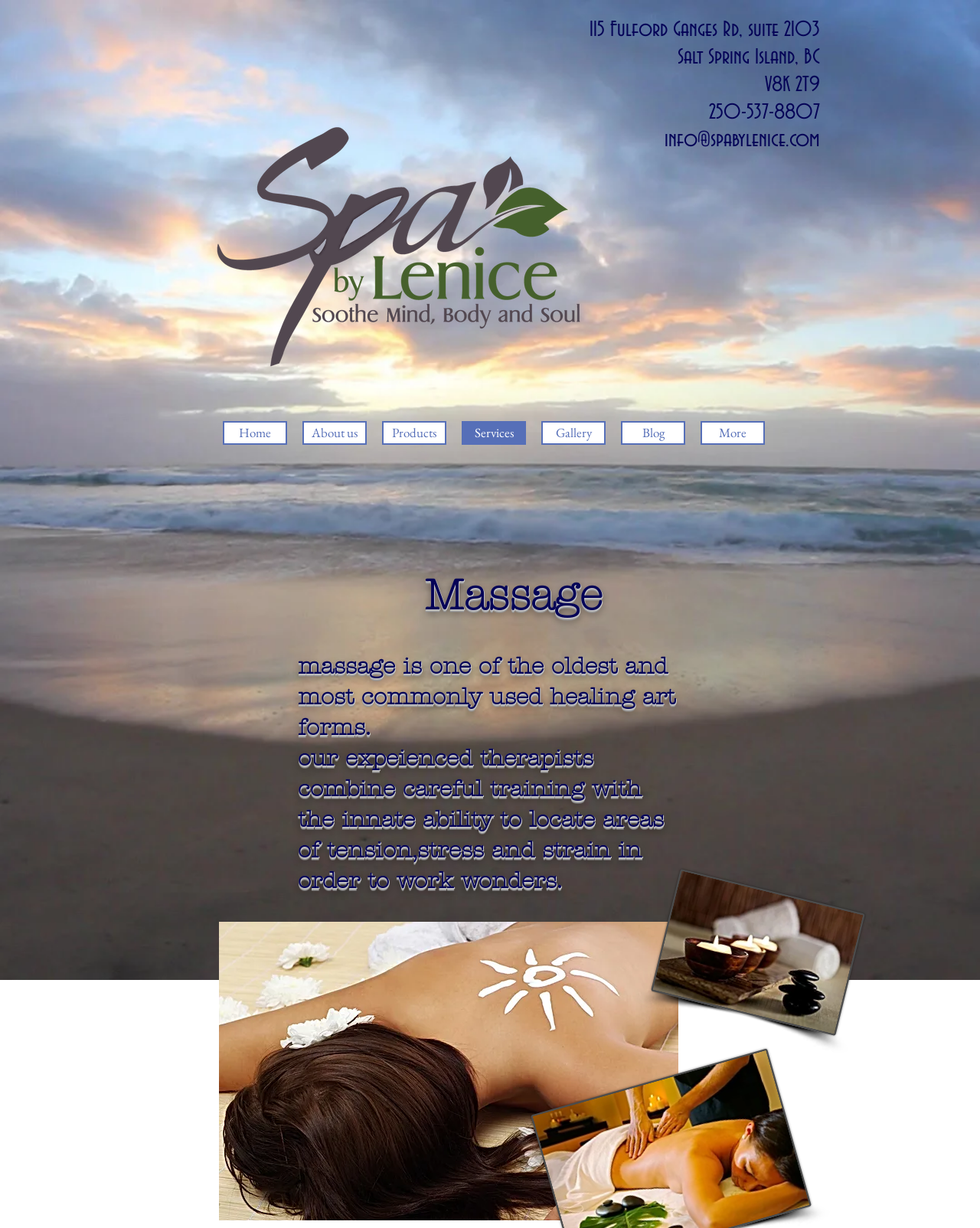Using the webpage screenshot and the element description About us, determine the bounding box coordinates. Specify the coordinates in the format (top-left x, top-left y, bottom-right x, bottom-right y) with values ranging from 0 to 1.

[0.309, 0.343, 0.374, 0.362]